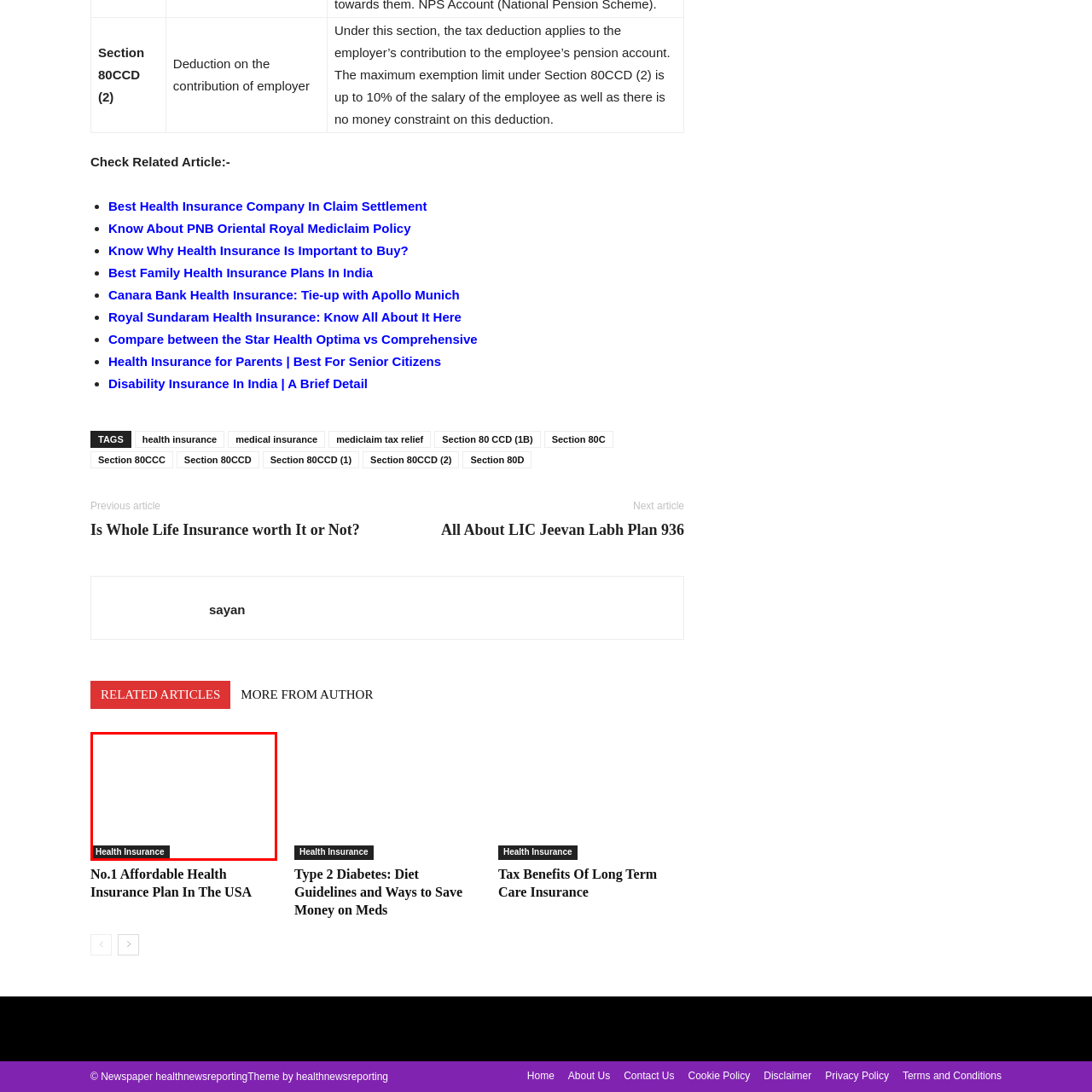Look closely at the section within the red border and give a one-word or brief phrase response to this question: 
What is the design style of the banner?

Clean and modern